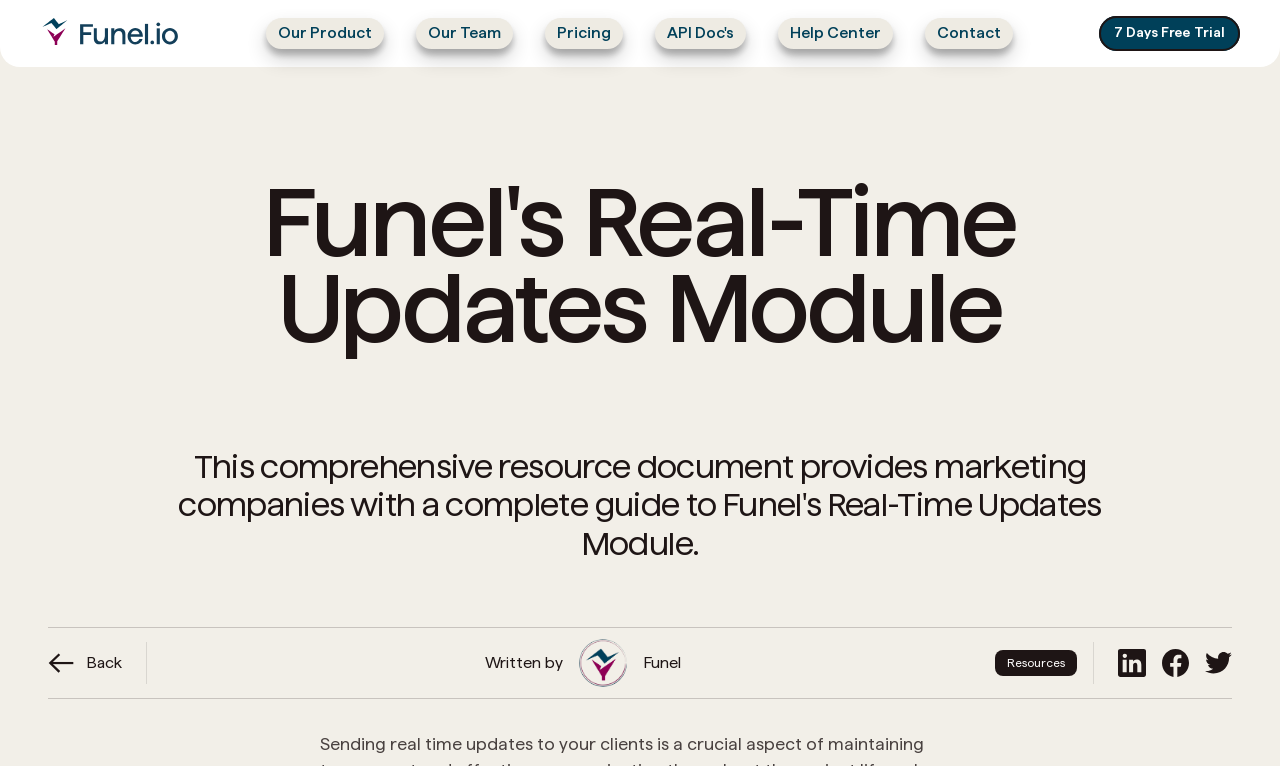Show the bounding box coordinates of the region that should be clicked to follow the instruction: "Click the Funel logo."

[0.031, 0.025, 0.141, 0.063]